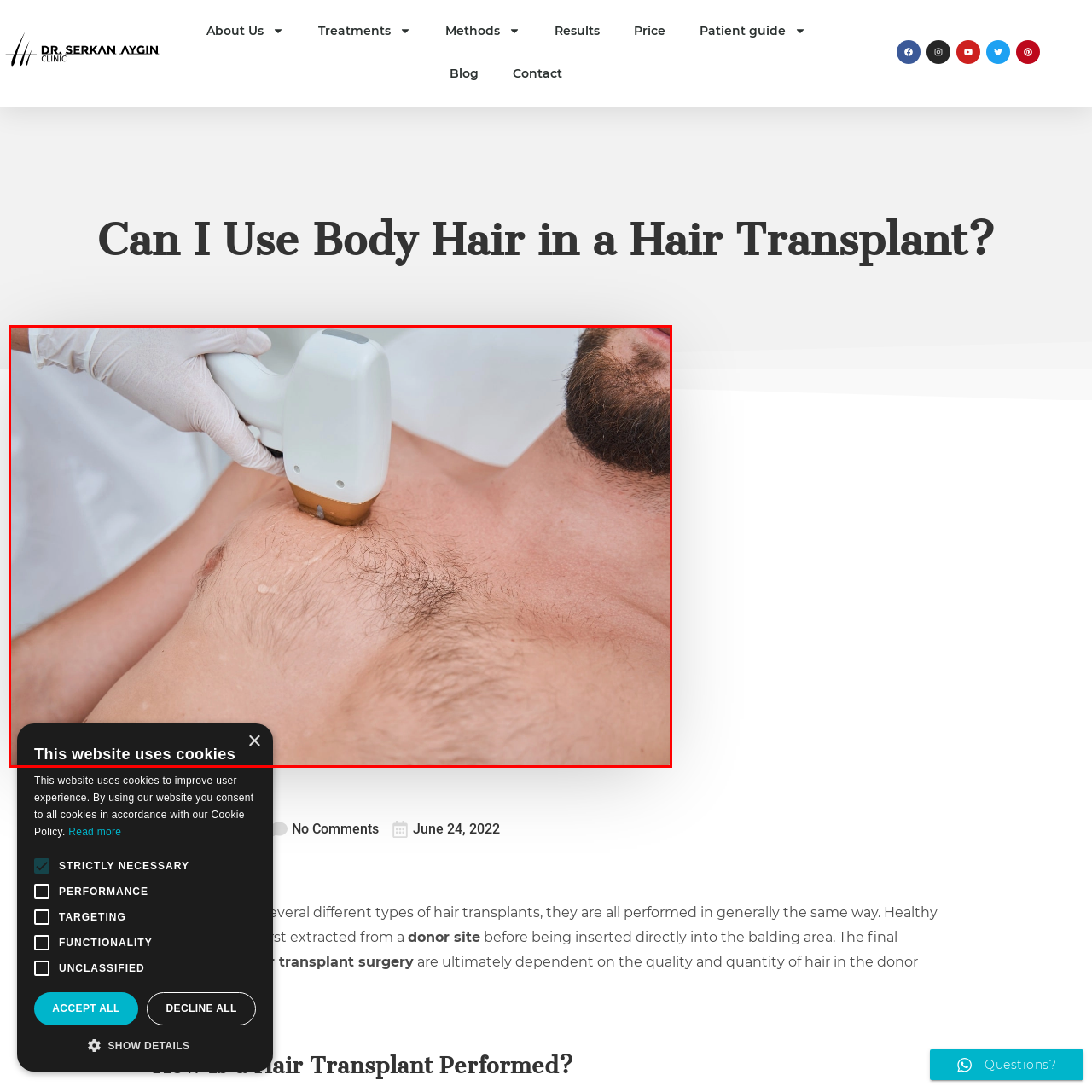Direct your attention to the red-outlined image and answer the question in a word or phrase: Where is the device being positioned?

On the man's chest